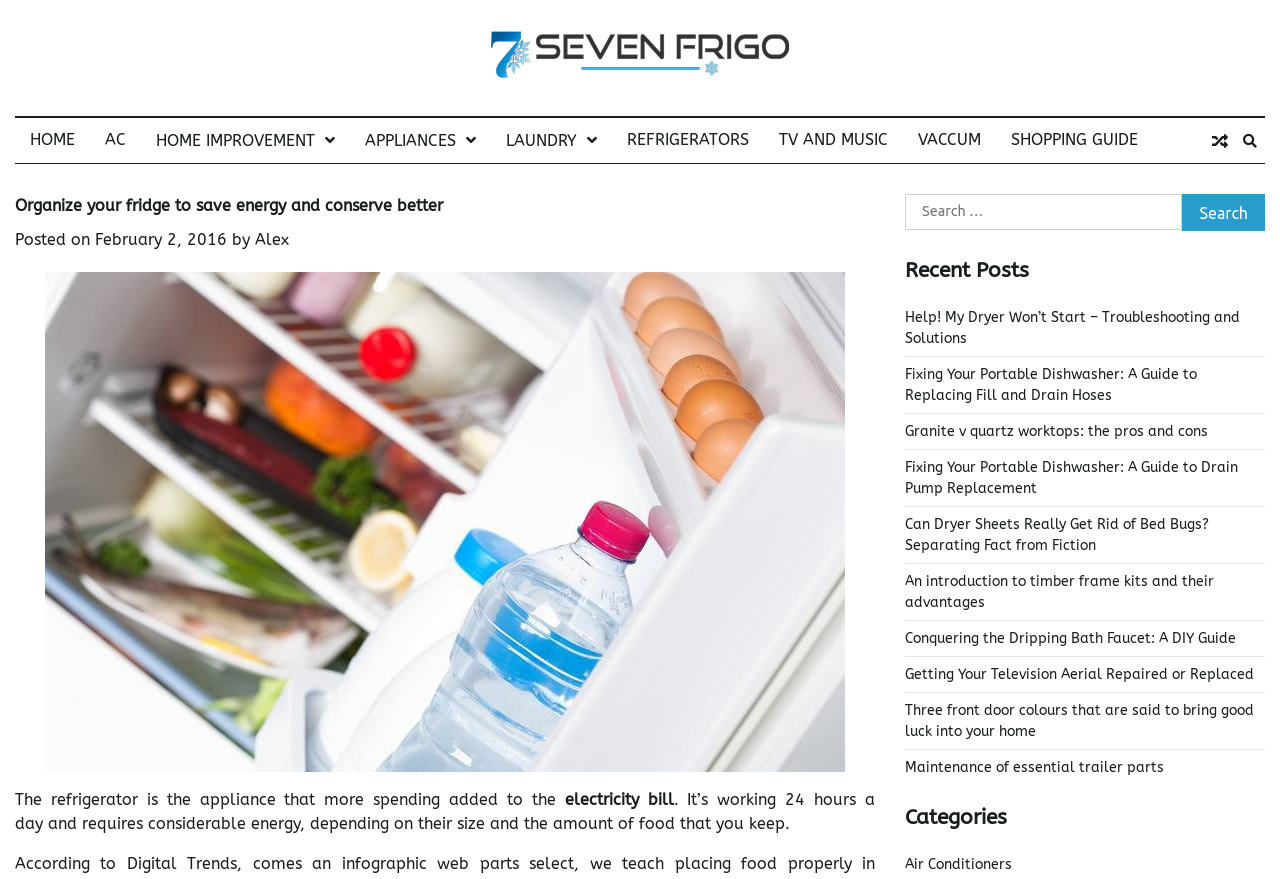What is the purpose of the search box?
Provide a concise answer using a single word or phrase based on the image.

To search for content